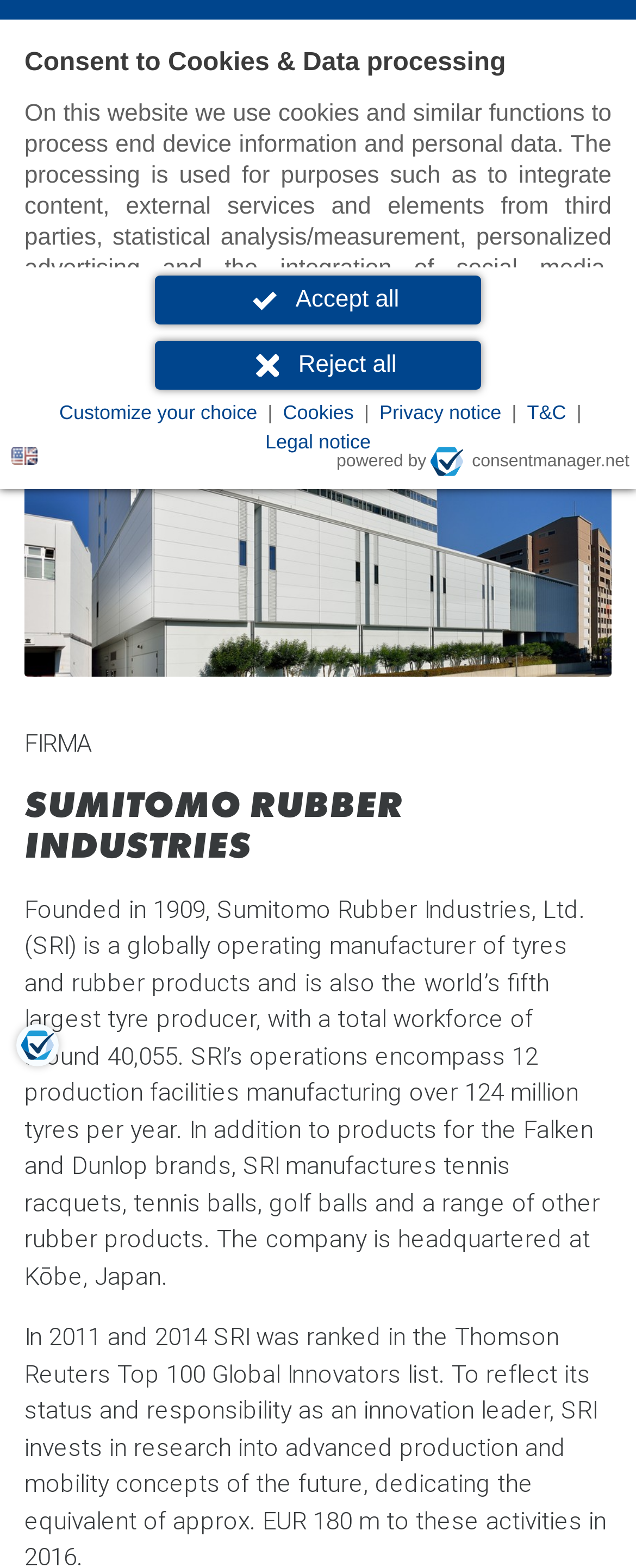Identify the bounding box coordinates of the area that should be clicked in order to complete the given instruction: "Click the logo". The bounding box coordinates should be four float numbers between 0 and 1, i.e., [left, top, right, bottom].

[0.192, 0.069, 0.679, 0.102]